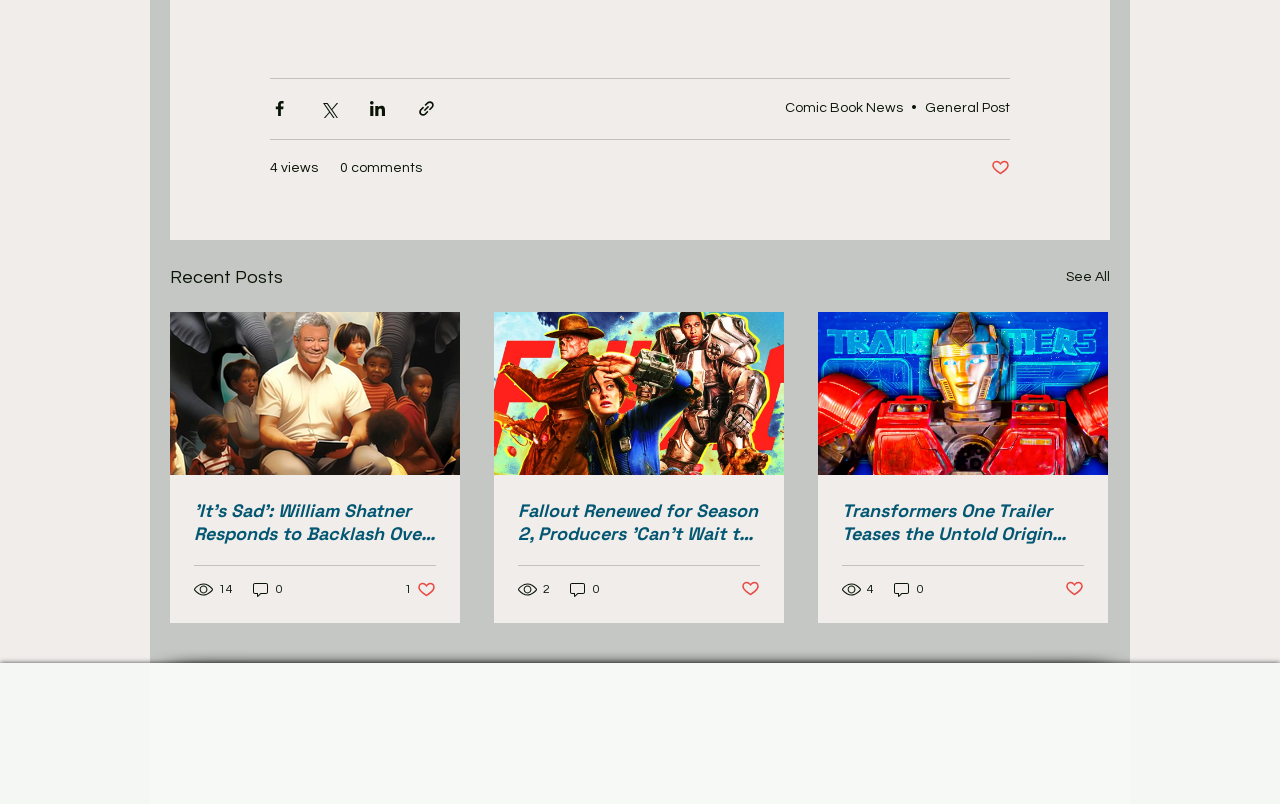Look at the image and answer the question in detail:
Can you like a post on this webpage?

There are buttons 'Post not marked as liked' and '1 like. Post not marked as liked' which indicate that users can like a post on this webpage.